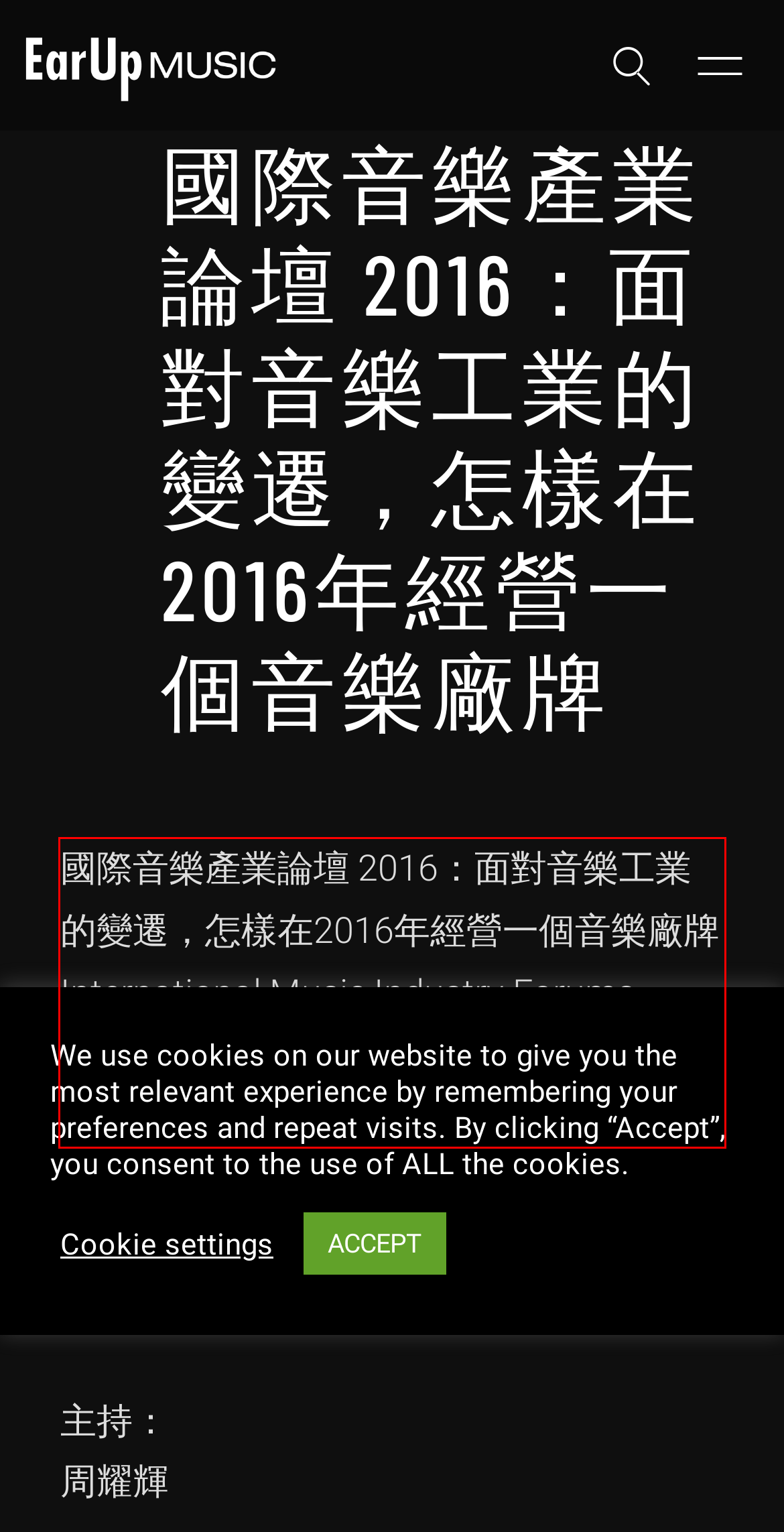The screenshot provided shows a webpage with a red bounding box. Apply OCR to the text within this red bounding box and provide the extracted content.

國際音樂產業論壇 2016：面對音樂工業的變遷，怎樣在2016年經營一個音樂廠牌 International Music Industry Forums 2016: Changes in the Music Industry – How to Run a Record Label in 2016